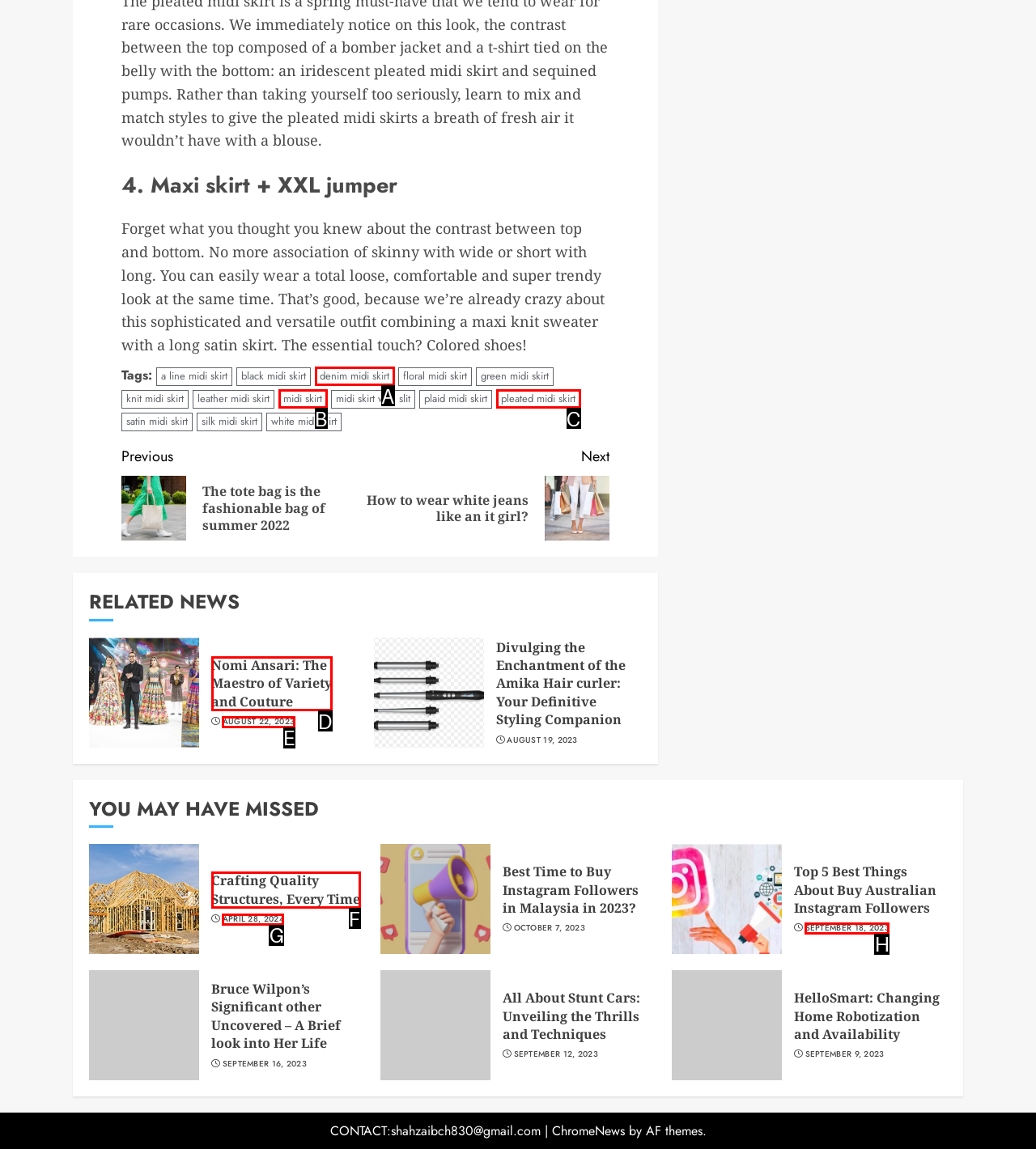Match the description: midi skirt to the correct HTML element. Provide the letter of your choice from the given options.

B